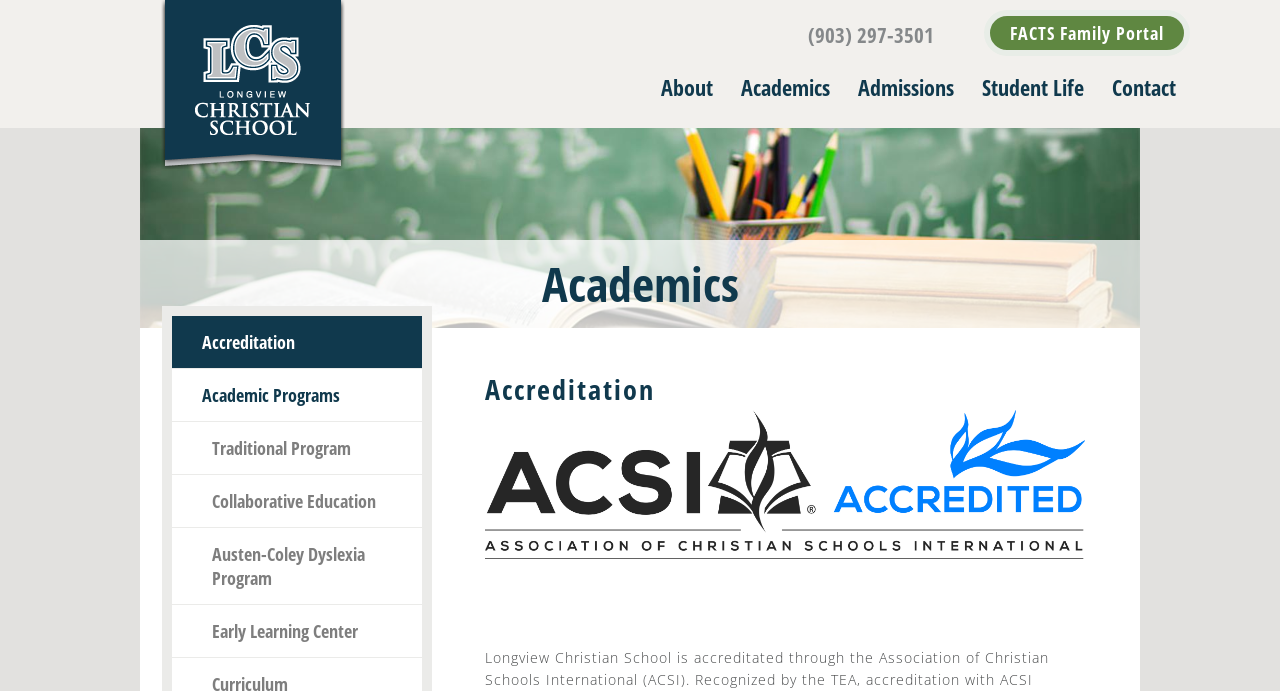Answer in one word or a short phrase: 
What is the phone number displayed on the webpage?

(903) 297-3501